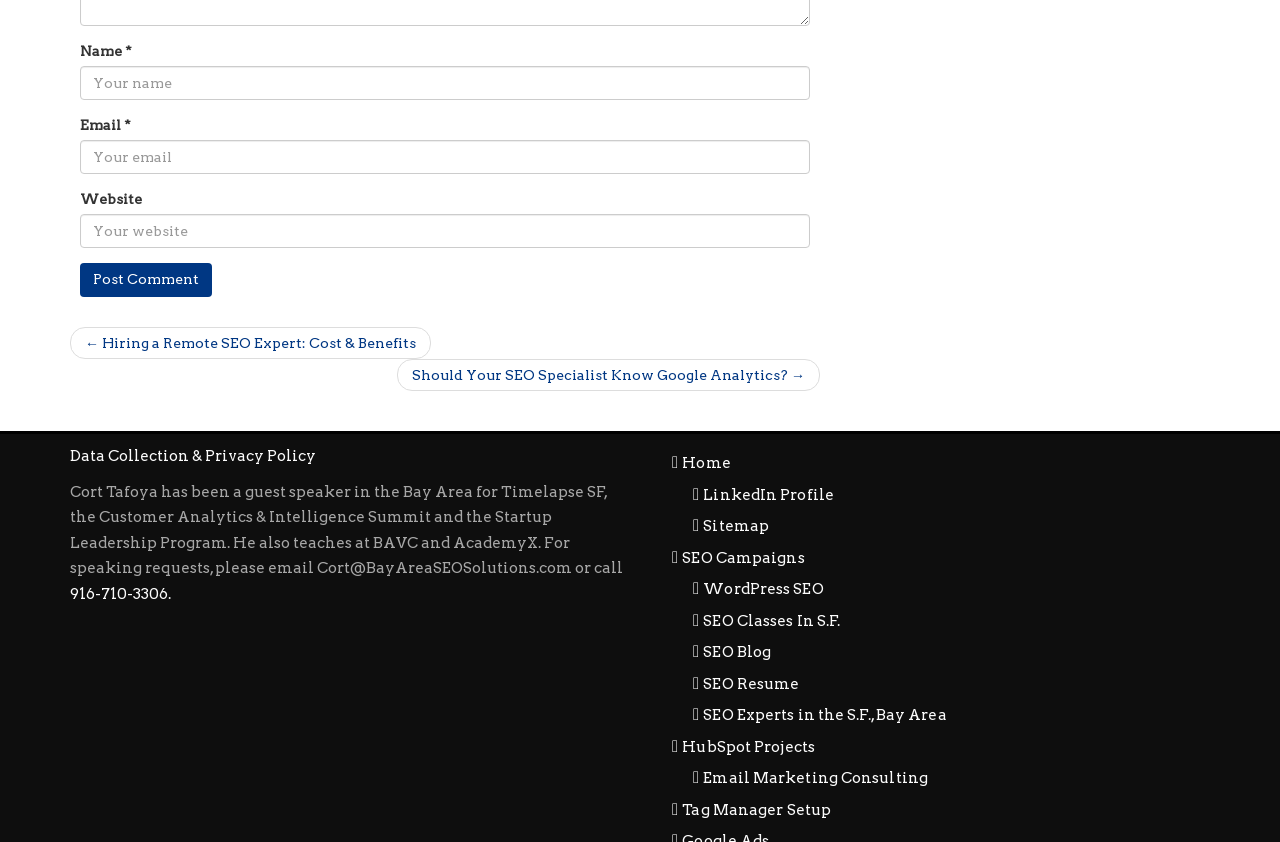Give the bounding box coordinates for the element described by: "parent_node: Name * name="author"".

None